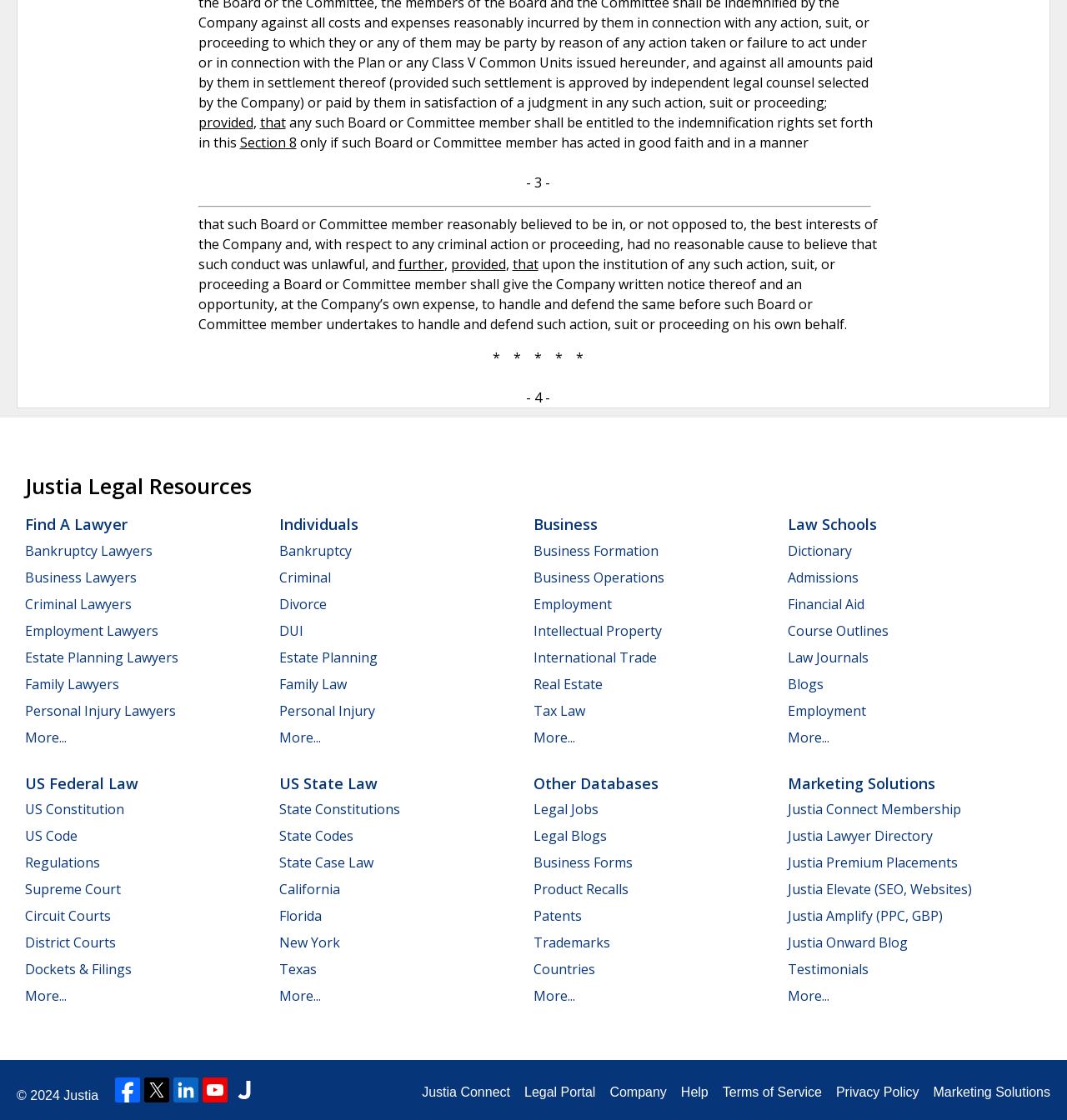Please determine the bounding box coordinates of the element's region to click for the following instruction: "Find a lawyer".

[0.023, 0.459, 0.12, 0.477]